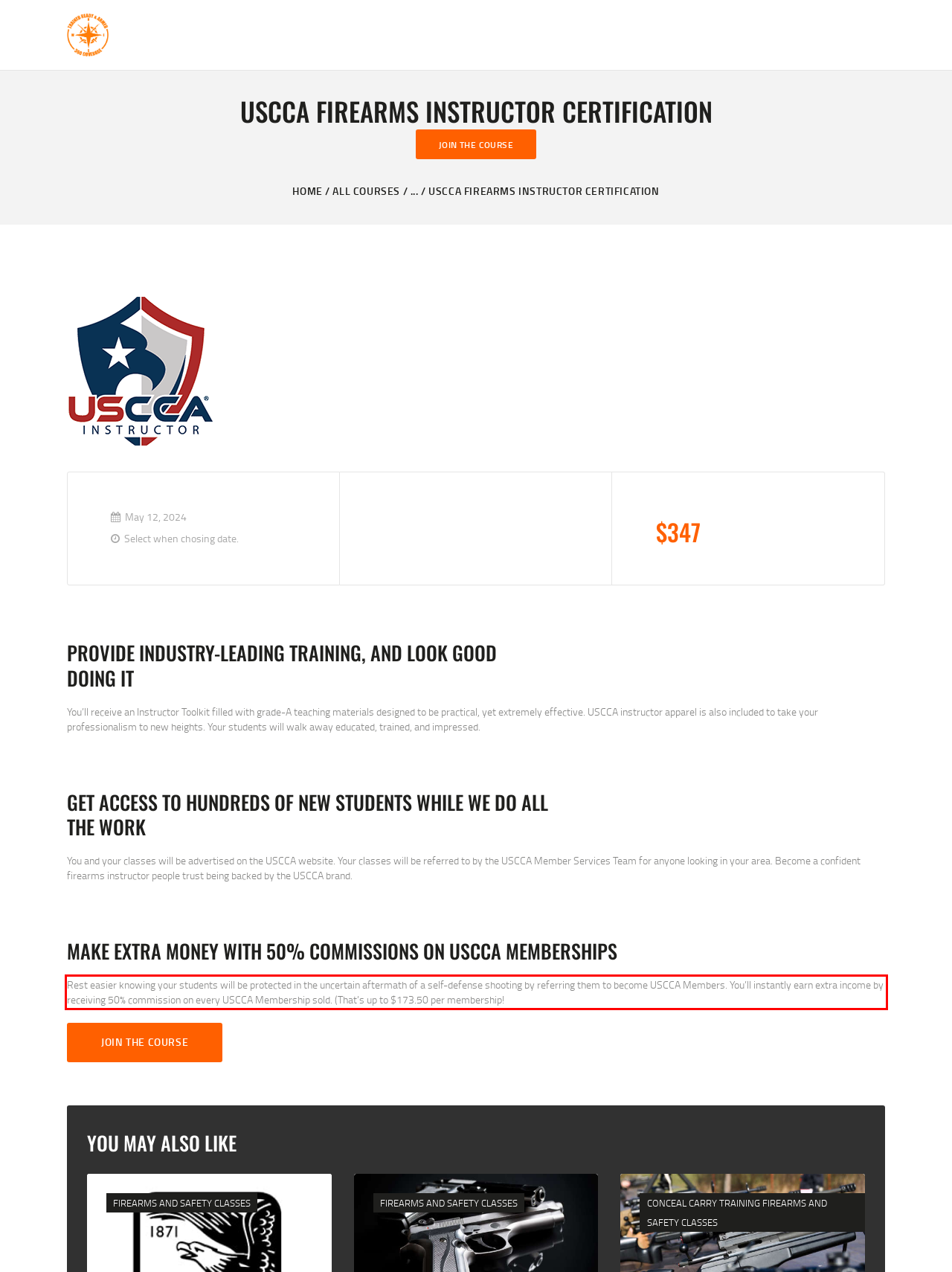You are given a screenshot showing a webpage with a red bounding box. Perform OCR to capture the text within the red bounding box.

Rest easier knowing your students will be protected in the uncertain aftermath of a self-defense shooting by referring them to become USCCA Members. You’ll instantly earn extra income by receiving 50% commission on every USCCA Membership sold. (That’s up to $173.50 per membership!